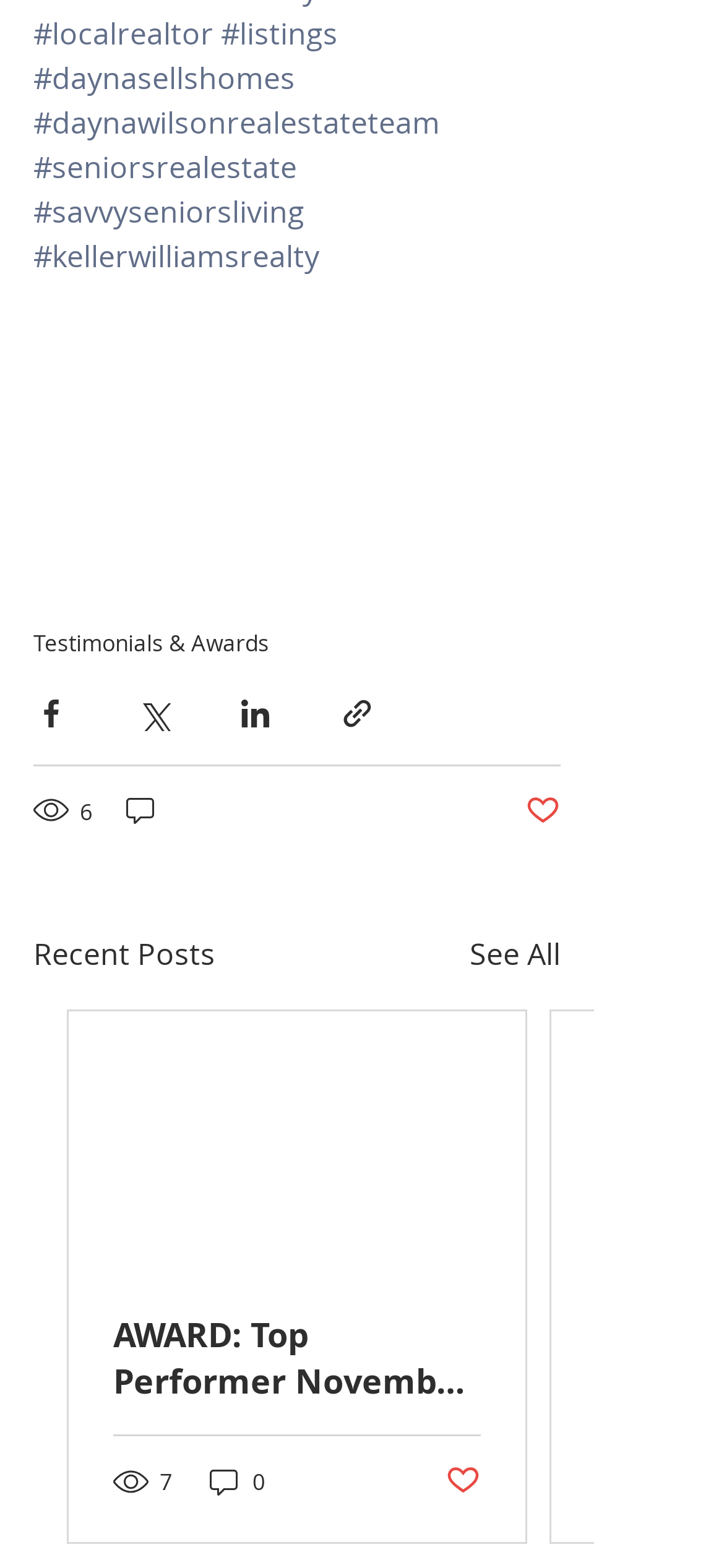Using the provided element description: "See All", identify the bounding box coordinates. The coordinates should be four floats between 0 and 1 in the order [left, top, right, bottom].

[0.649, 0.594, 0.774, 0.622]